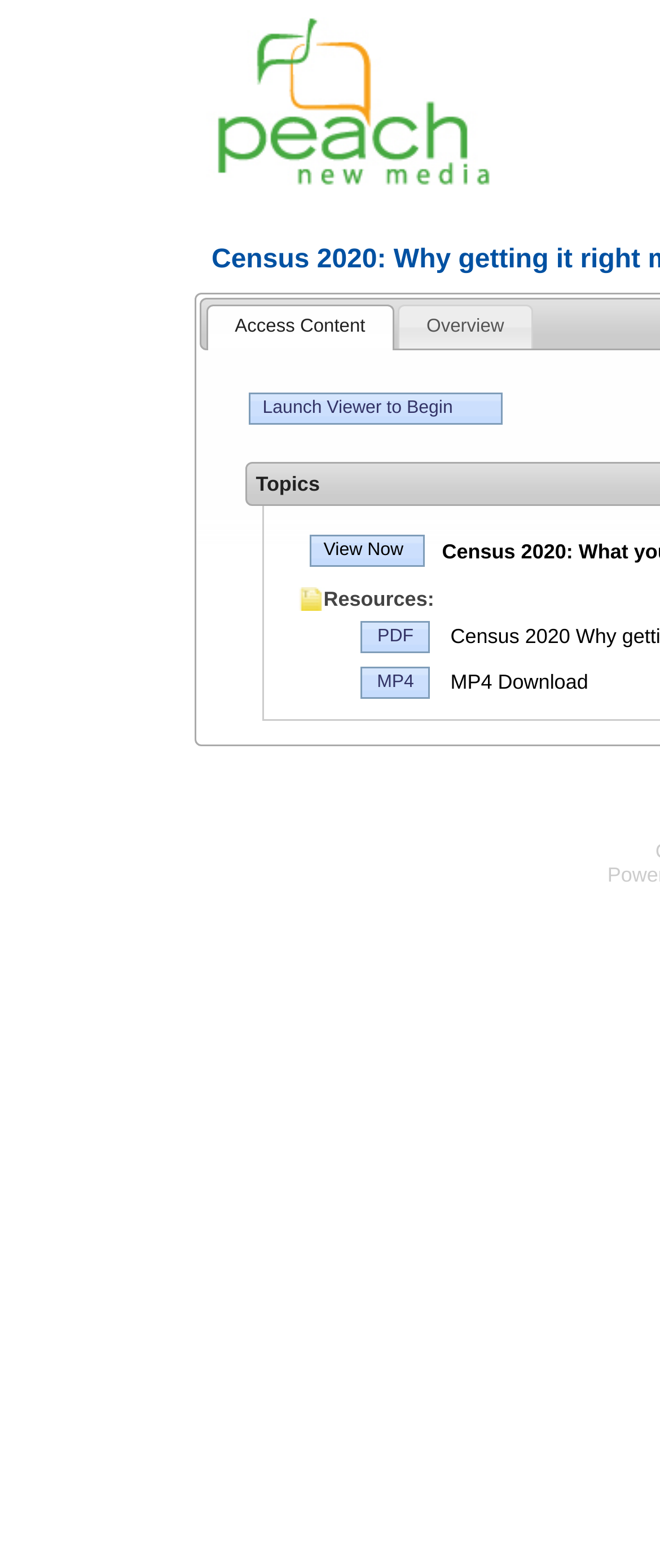Produce an elaborate caption capturing the essence of the webpage.

The webpage is about Peach New Media's online events. At the top, there is a large image that spans most of the width of the page. Below the image, there are two links, "Access Content" and "Overview", positioned side by side. 

To the right of these links, there is a table with a single row containing a link "Launch Viewer to Begin". Below this table, there is a section labeled "Topics" with a link "View Now" to its right. 

Further down, there is a section labeled "Resources:" with two links, "PDF" and "MP4", positioned side by side. To the right of the "MP4" link, there is another link "MP4 Download".